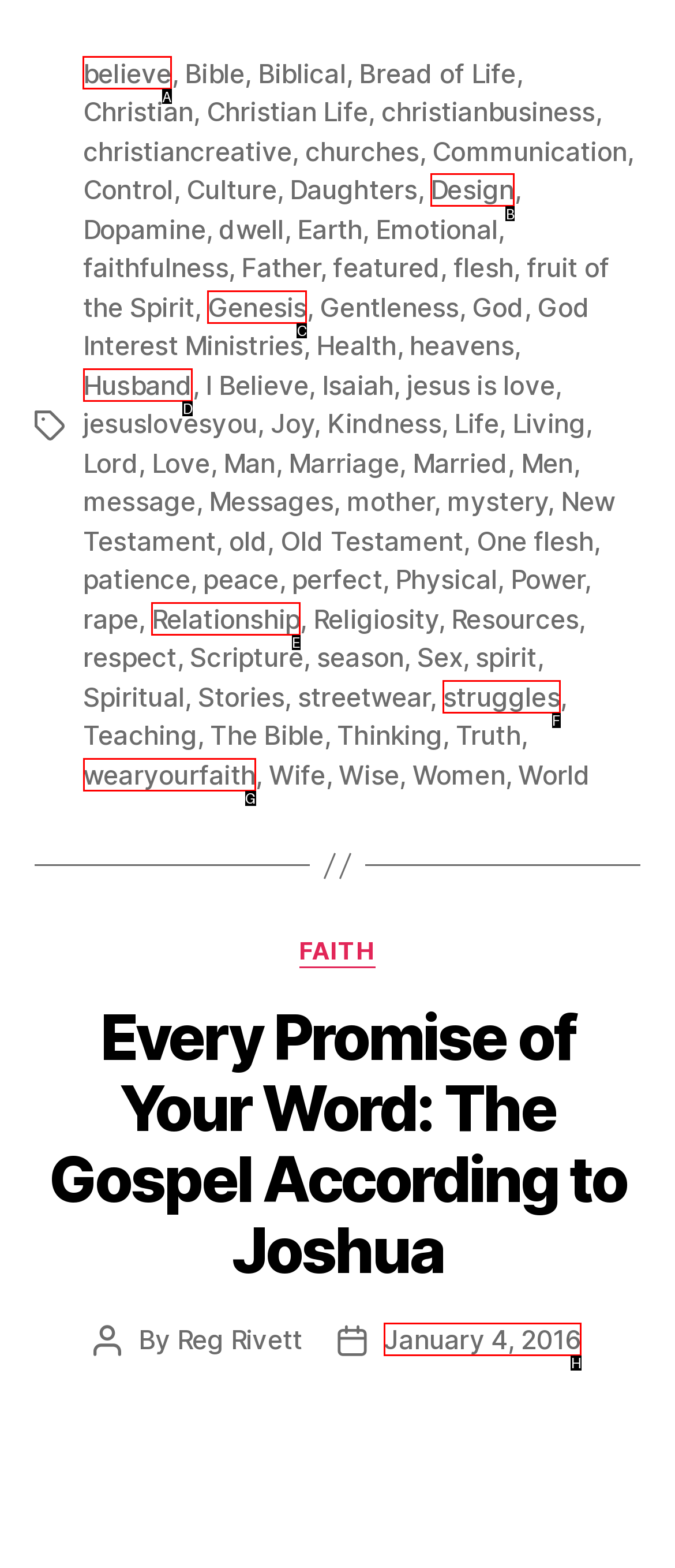Select the proper HTML element to perform the given task: Click on the 'believe' link Answer with the corresponding letter from the provided choices.

A